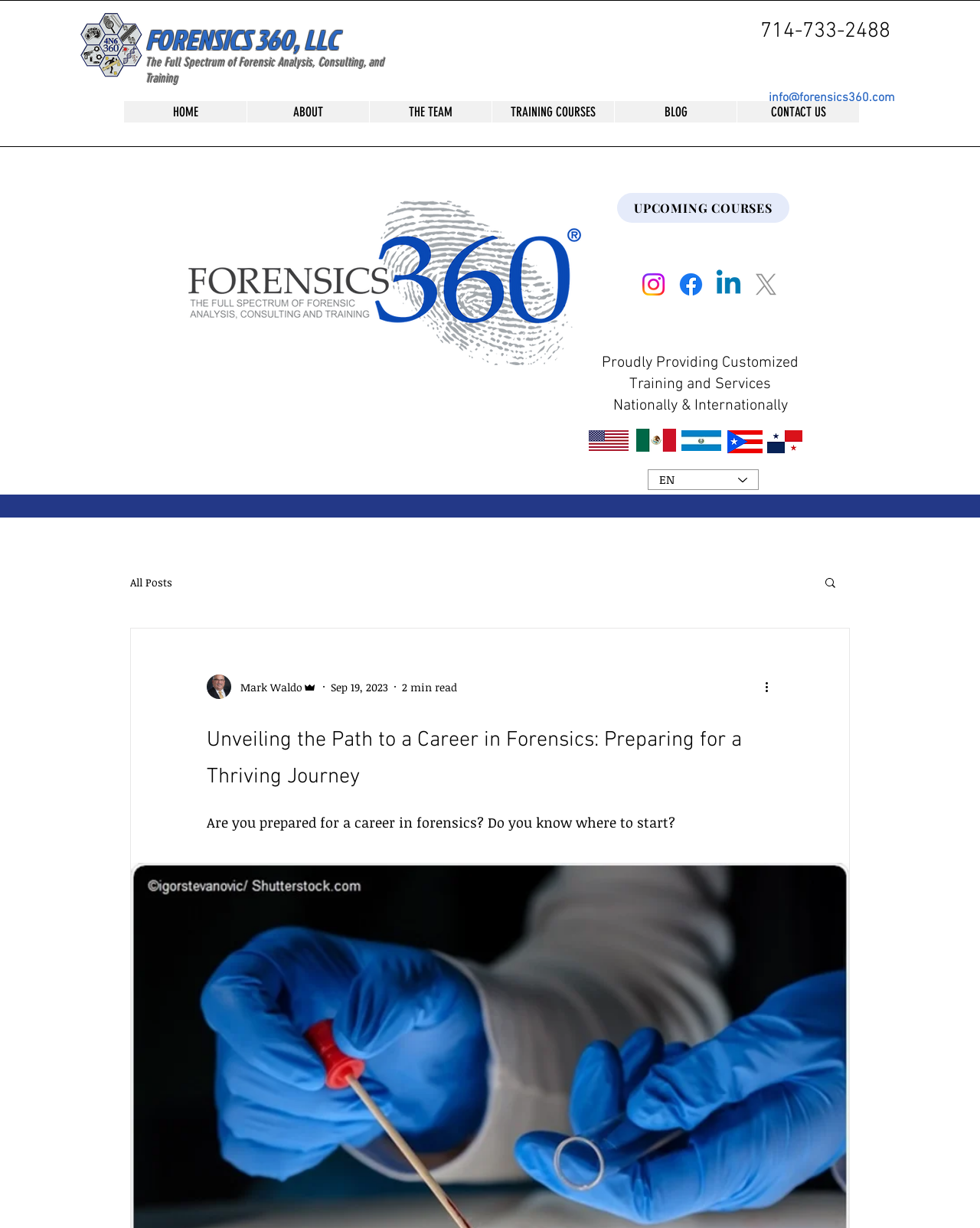Can you pinpoint the bounding box coordinates for the clickable element required for this instruction: "Click the More actions button"? The coordinates should be four float numbers between 0 and 1, i.e., [left, top, right, bottom].

[0.778, 0.552, 0.797, 0.567]